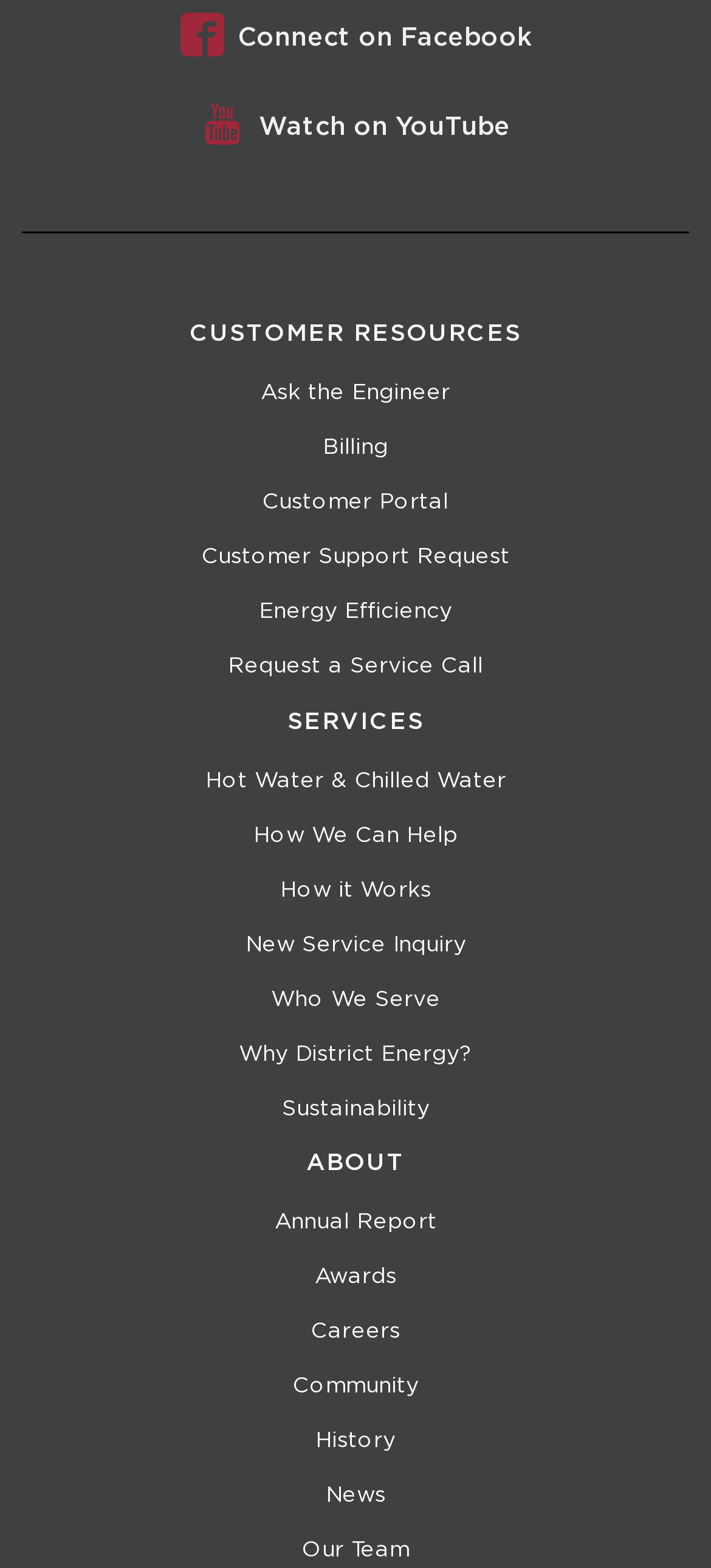Find the bounding box coordinates for the area you need to click to carry out the instruction: "Ask the engineer". The coordinates should be four float numbers between 0 and 1, indicated as [left, top, right, bottom].

[0.03, 0.233, 0.97, 0.267]